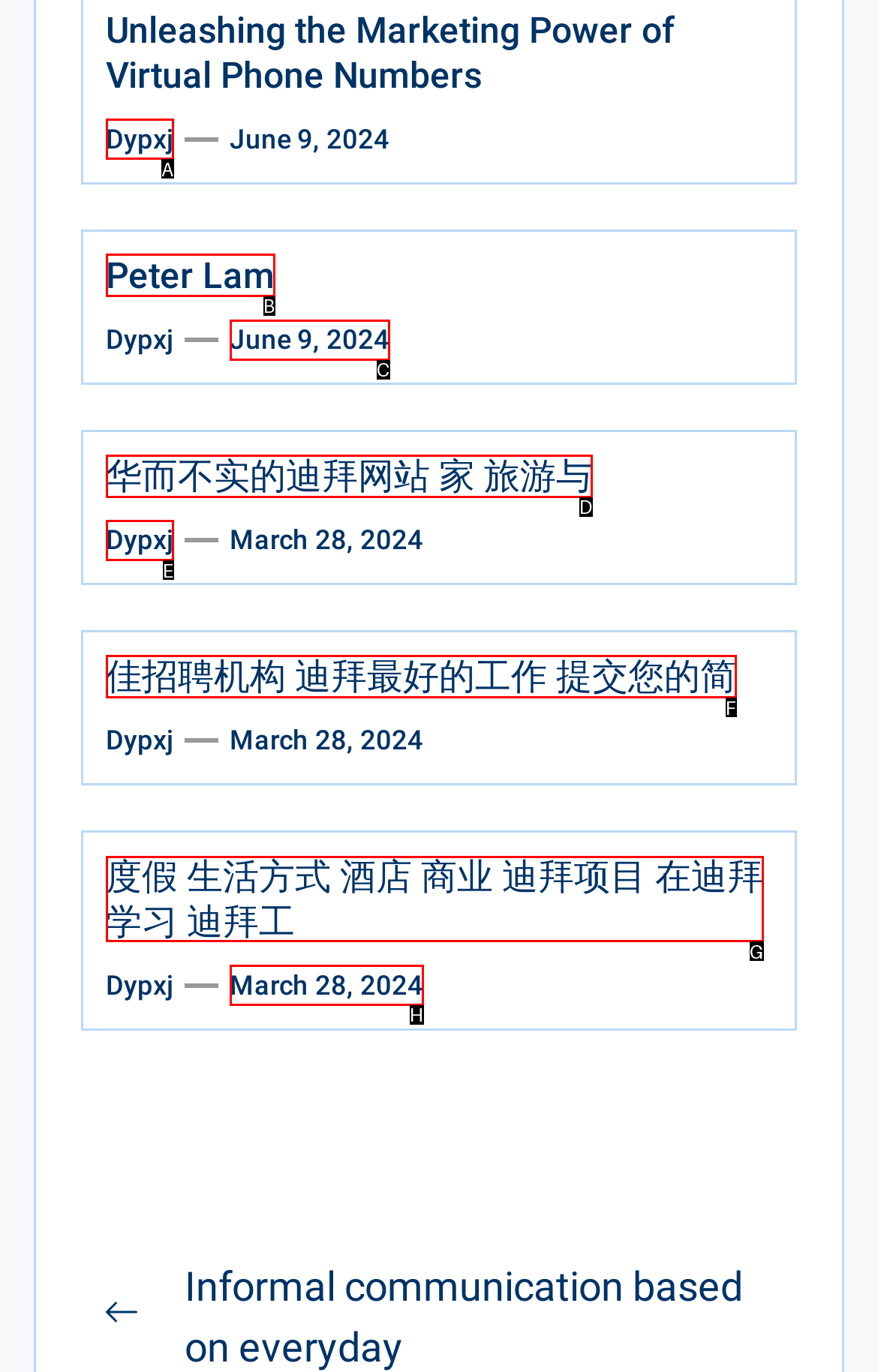Select the proper HTML element to perform the given task: Read the article by 'Peter Lam' Answer with the corresponding letter from the provided choices.

B